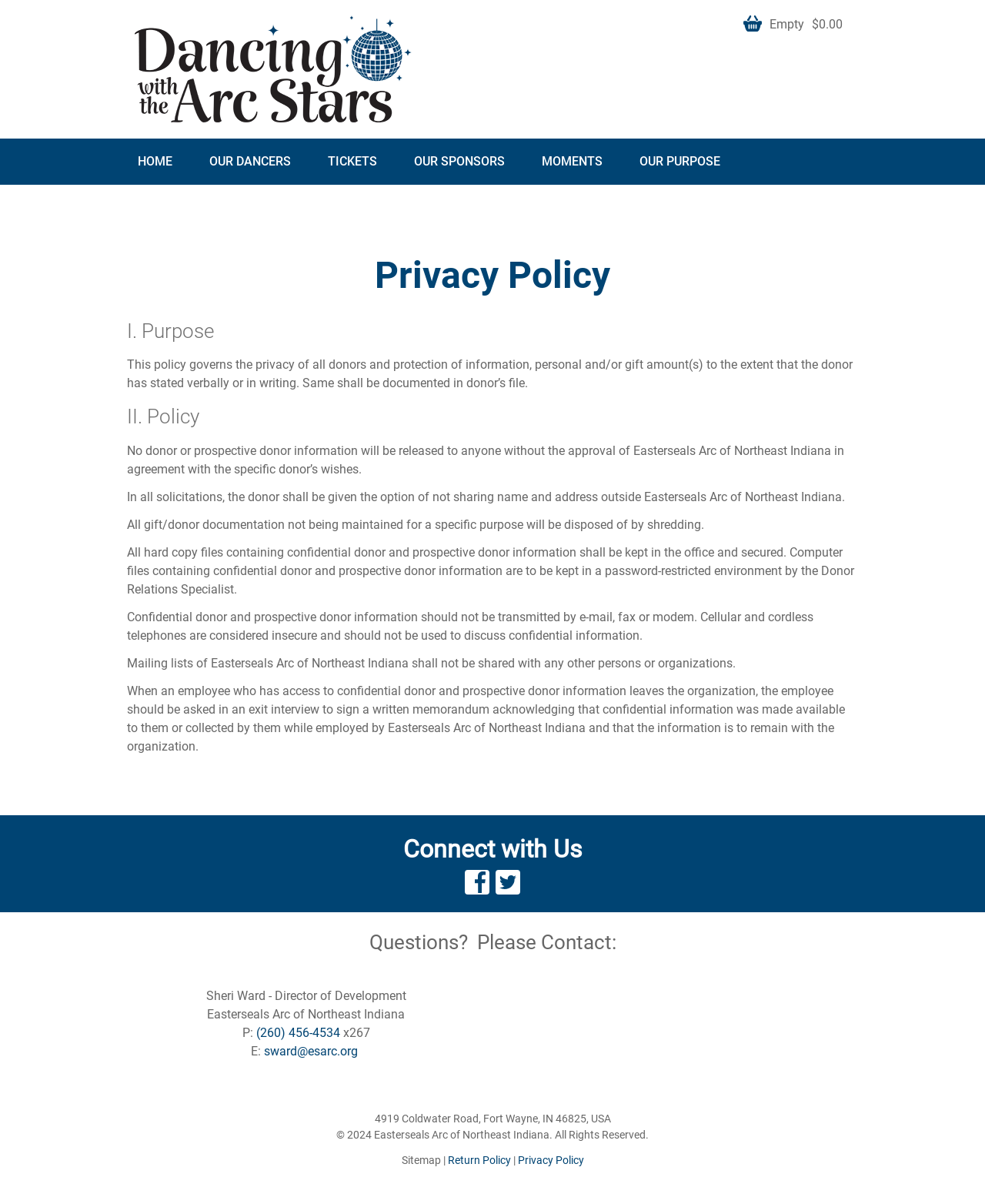Determine the bounding box coordinates for the UI element matching this description: "sward@esarc.org".

[0.268, 0.867, 0.363, 0.879]